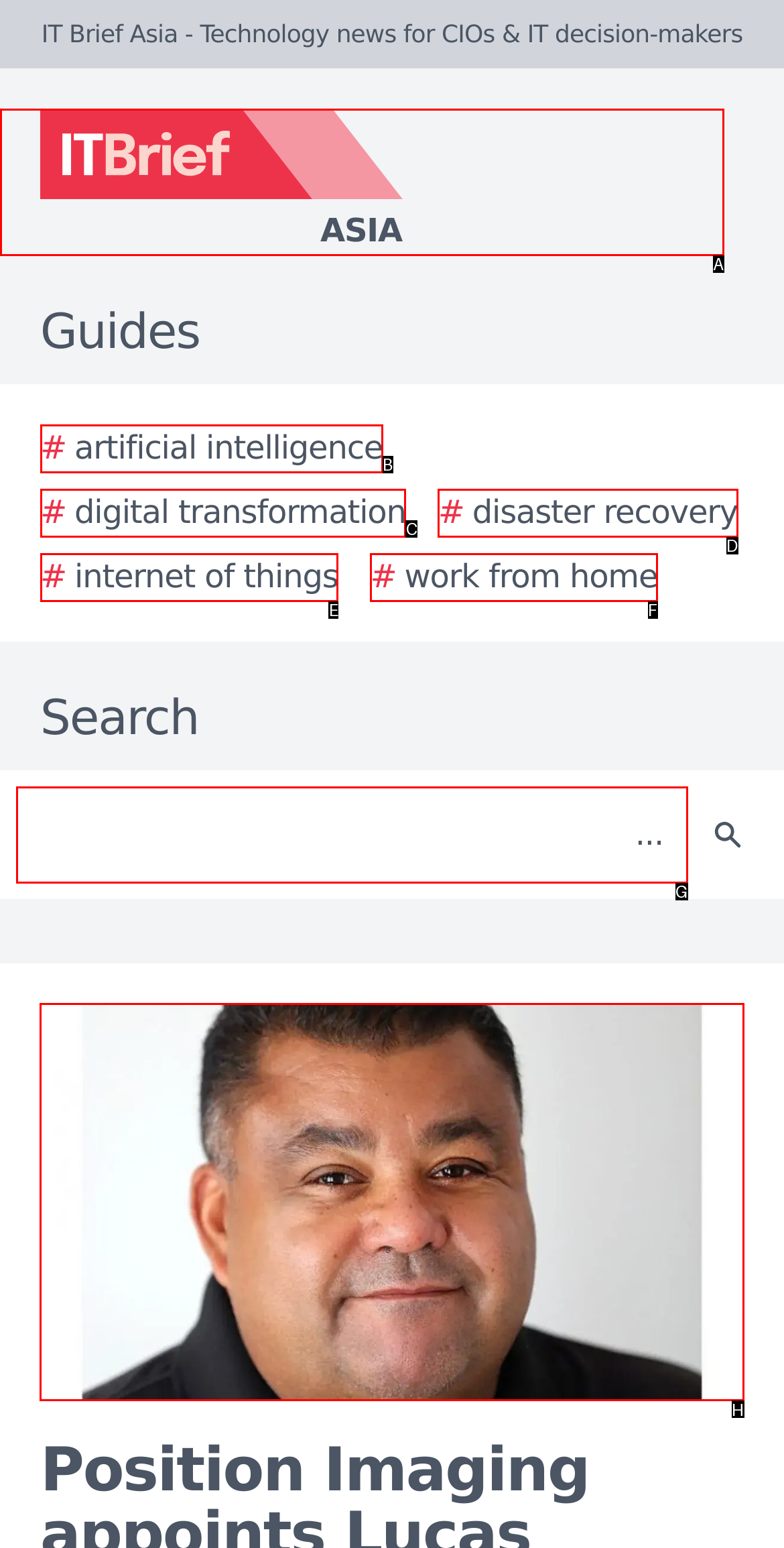From the available options, which lettered element should I click to complete this task: View the story image?

H